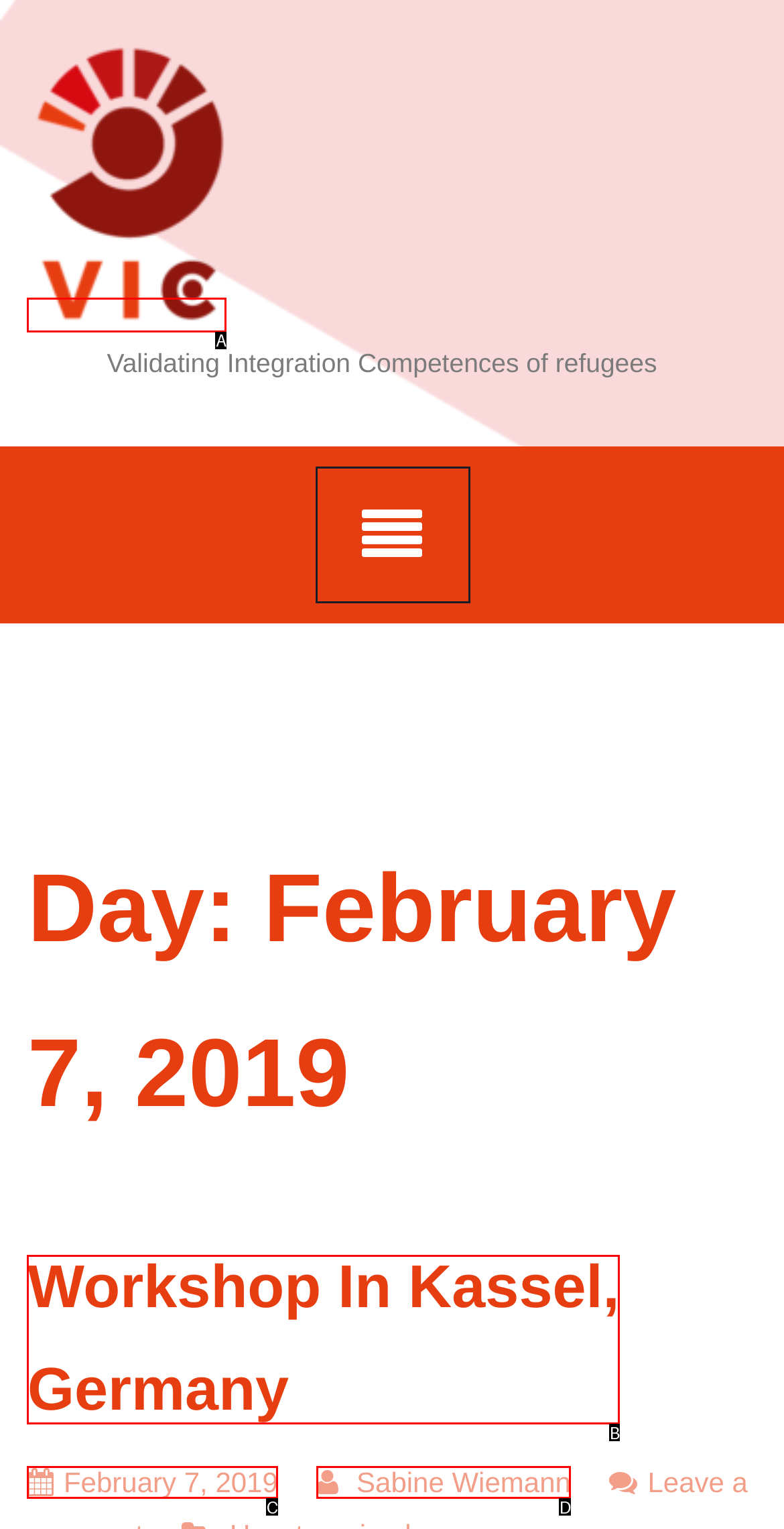Identify the HTML element that best fits the description: Workshop in Kassel, Germany. Respond with the letter of the corresponding element.

B